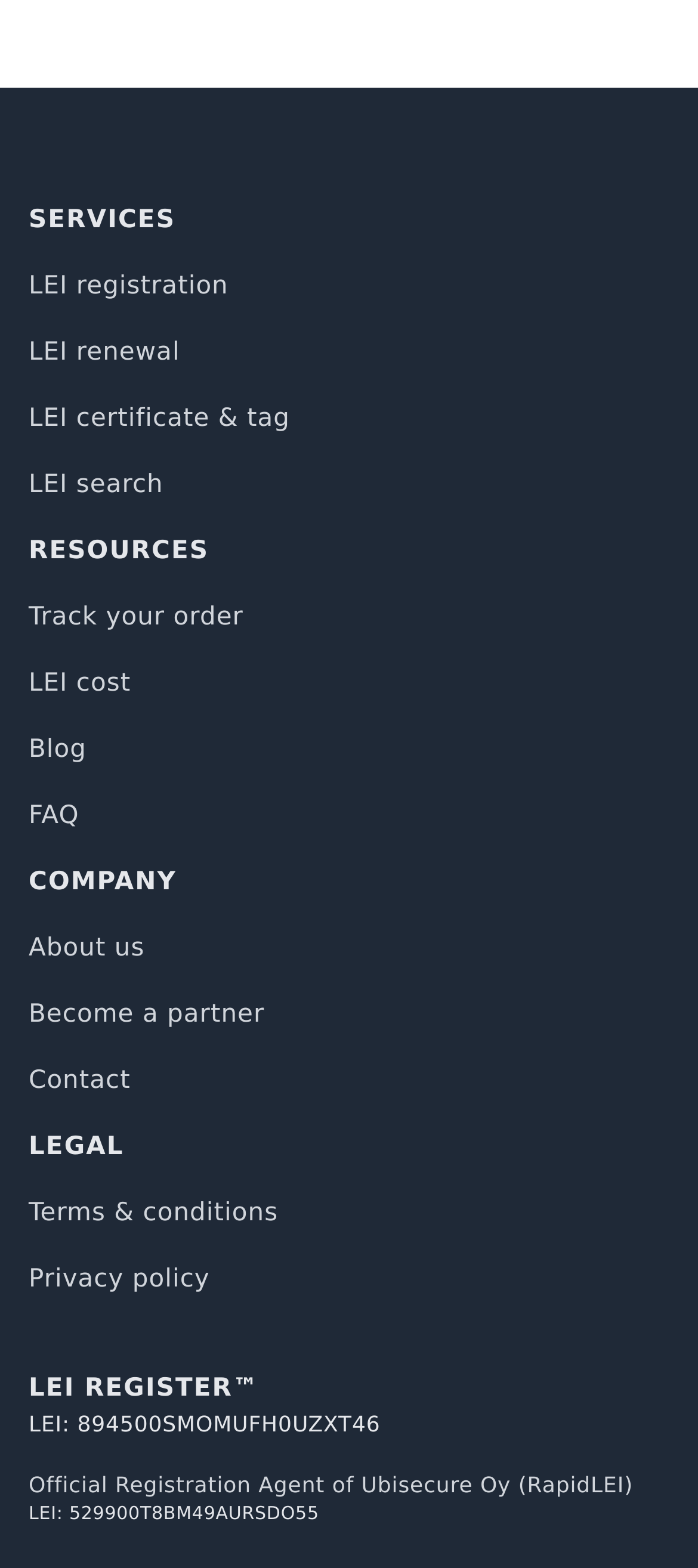Locate the bounding box coordinates of the clickable region to complete the following instruction: "check LEI cost."

[0.041, 0.425, 0.959, 0.449]